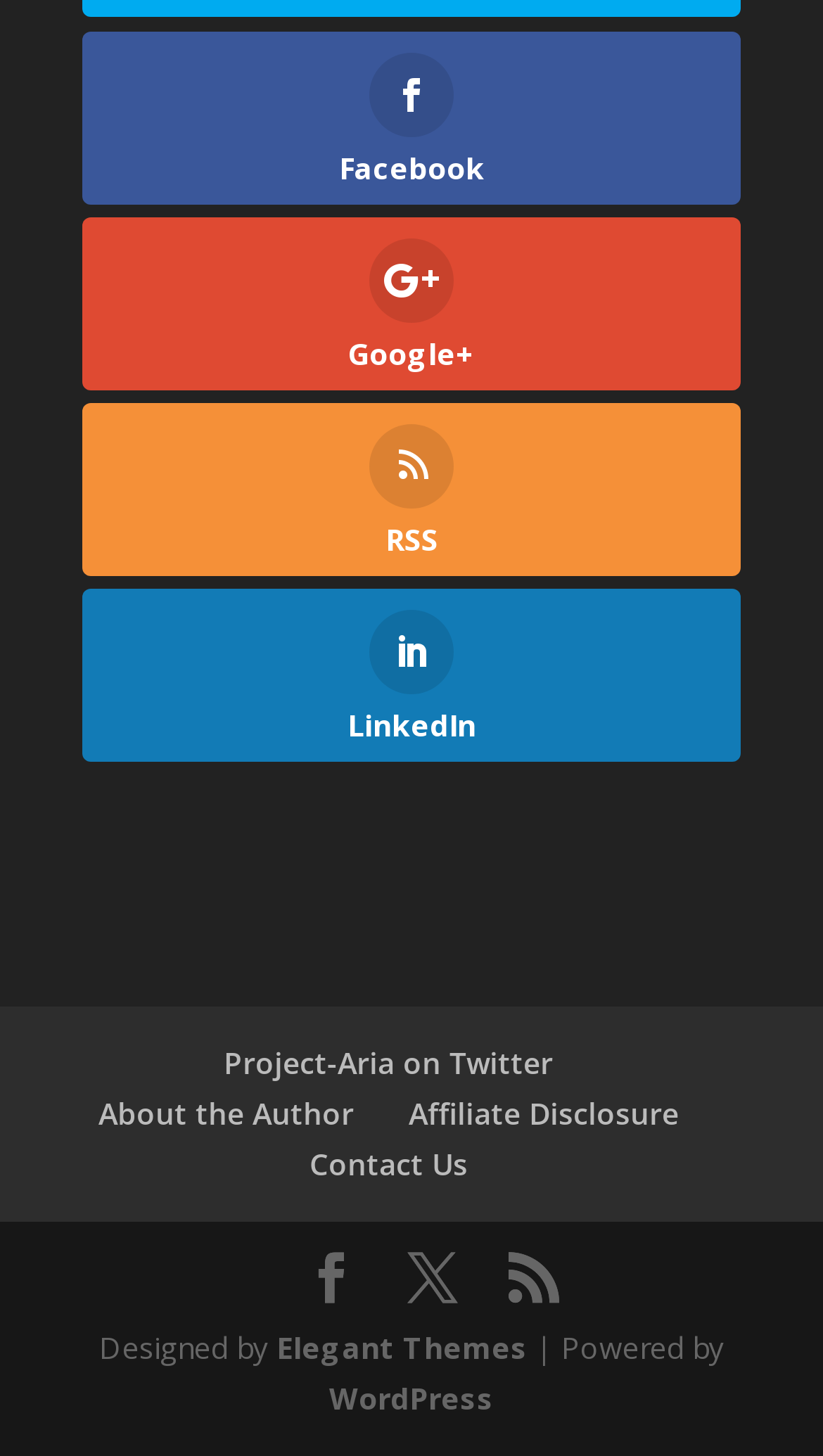Please identify the coordinates of the bounding box that should be clicked to fulfill this instruction: "Visit Elegant Themes".

[0.336, 0.912, 0.641, 0.94]